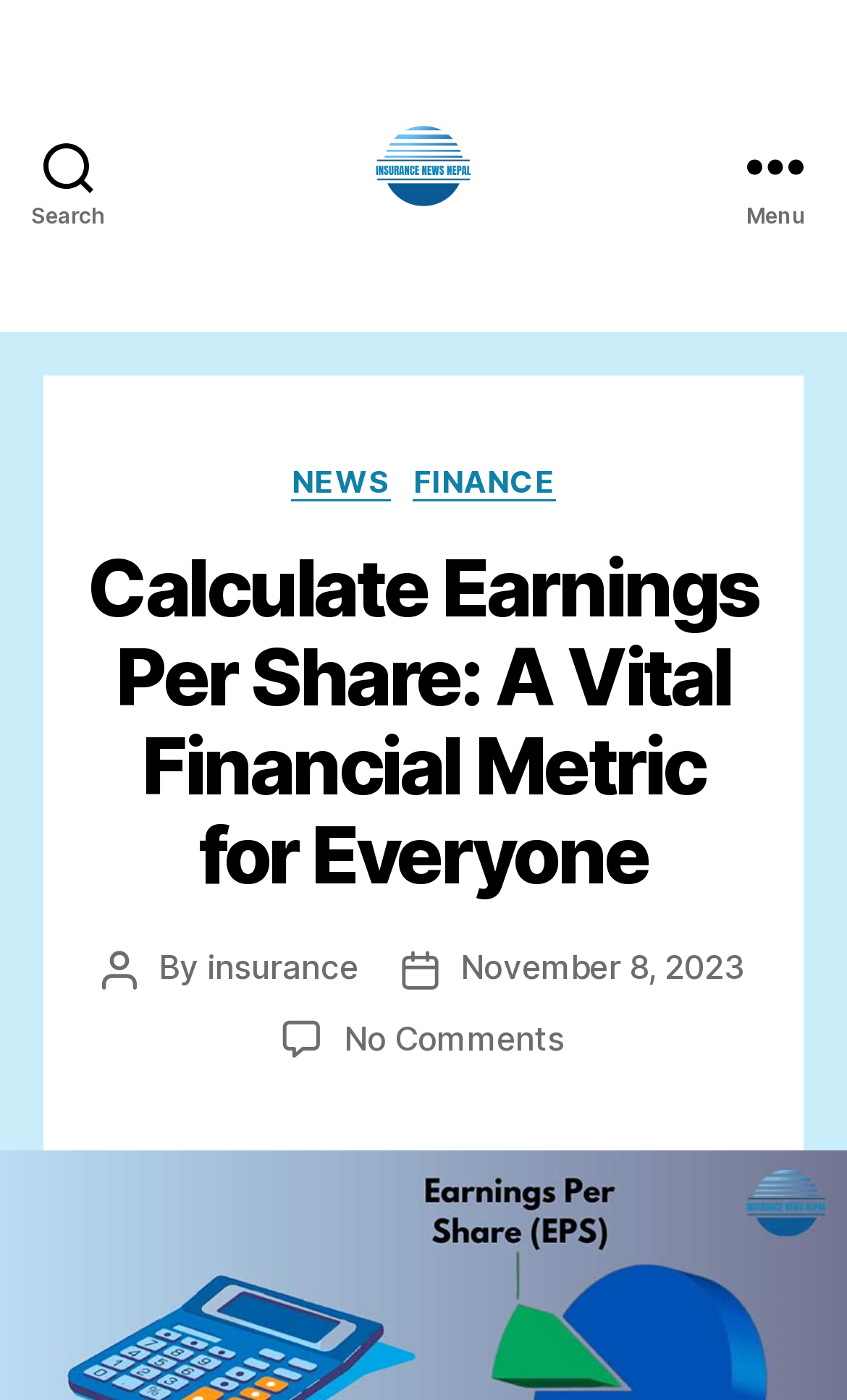Bounding box coordinates are specified in the format (top-left x, top-left y, bottom-right x, bottom-right y). All values are floating point numbers bounded between 0 and 1. Please provide the bounding box coordinate of the region this sentence describes: parent_node: Insurance News Nepal

[0.437, 0.072, 0.563, 0.165]